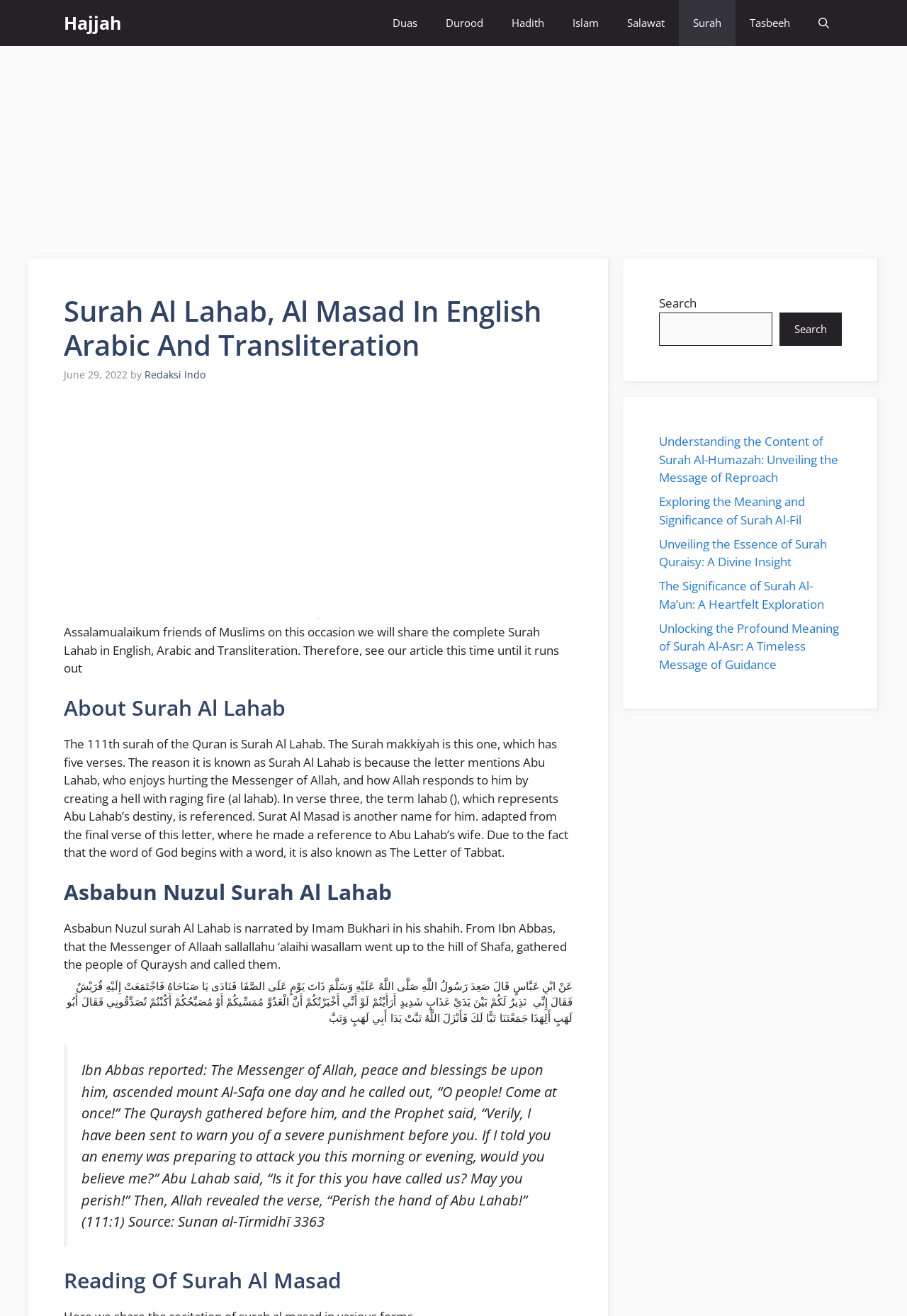Locate the bounding box coordinates of the element to click to perform the following action: 'Search for something'. The coordinates should be given as four float values between 0 and 1, in the form of [left, top, right, bottom].

[0.727, 0.237, 0.852, 0.263]